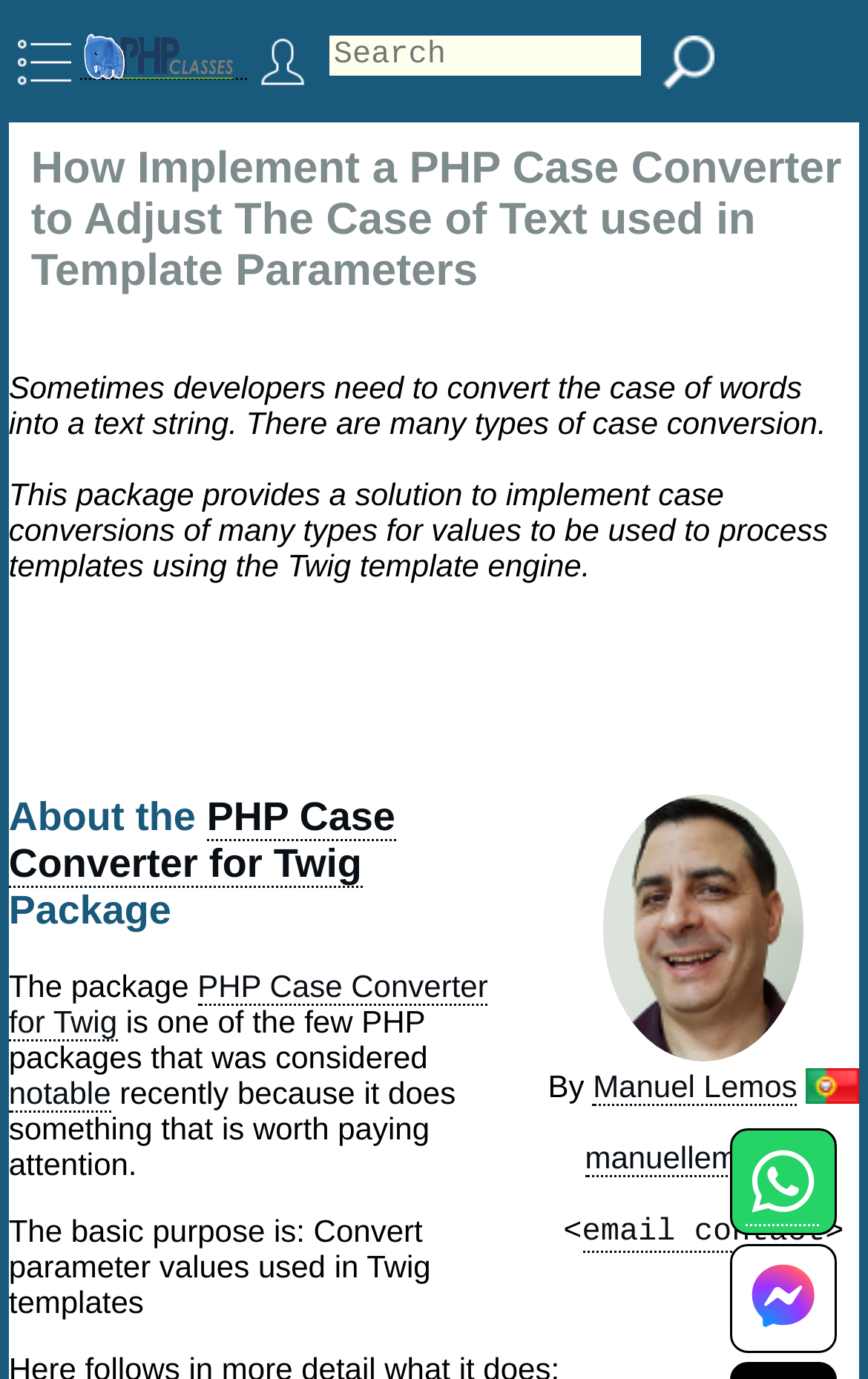Determine the bounding box coordinates of the clickable region to execute the instruction: "Click the search button". The coordinates should be four float numbers between 0 and 1, denoted as [left, top, right, bottom].

[0.761, 0.026, 0.823, 0.065]